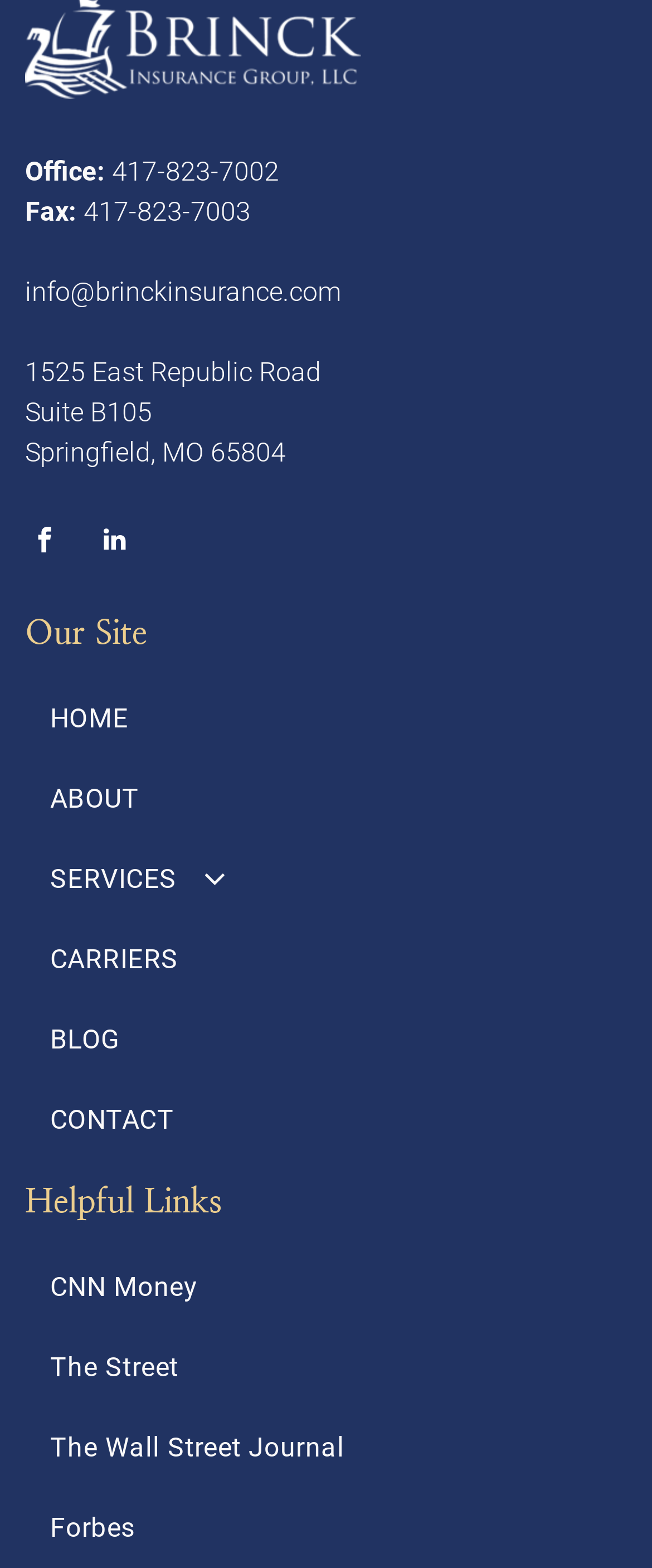Identify the bounding box coordinates for the UI element described by the following text: "Search". Provide the coordinates as four float numbers between 0 and 1, in the format [left, top, right, bottom].

None